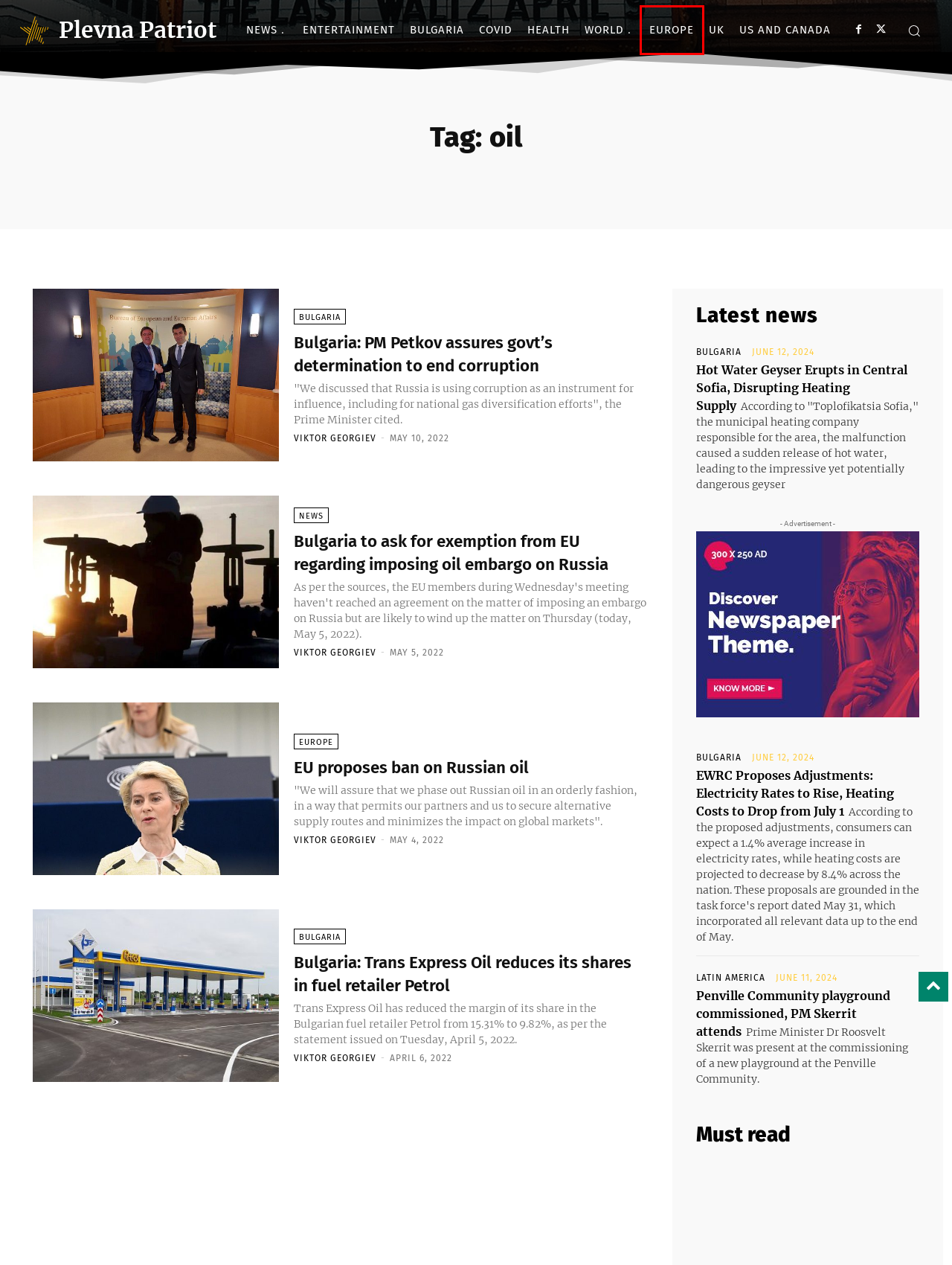Consider the screenshot of a webpage with a red bounding box around an element. Select the webpage description that best corresponds to the new page after clicking the element inside the red bounding box. Here are the candidates:
A. Plevna Patriot - Plevna Patriot
B. Bulgaria to ask for exemption from EU regarding imposing oil embargo on Russia - Plevna Patriot
C. entertainment Archives - Plevna Patriot
D. World Archives - Plevna Patriot
E. Europe Archives - Plevna Patriot
F. Bulgaria: PM Petkov assures govt's determination to end corruption - Plevna Patriot
G. EU proposes ban on Russian oil - Plevna Patriot
H. Hot Water Geyser Erupts in Central Sofia, Disrupting Heating Supply - Plevna Patriot

E